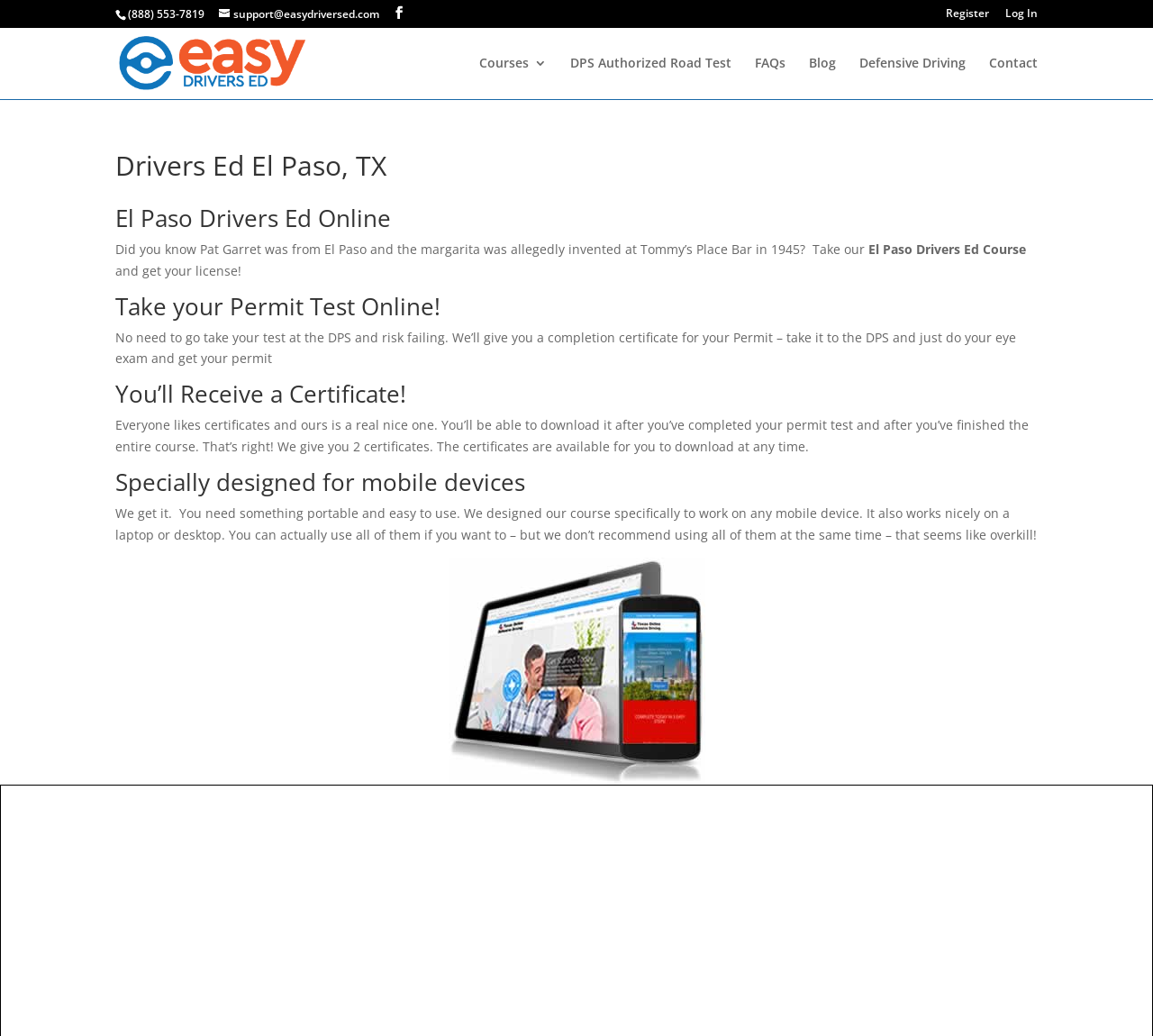Locate the bounding box coordinates of the clickable element to fulfill the following instruction: "Learn about defensive driving". Provide the coordinates as four float numbers between 0 and 1 in the format [left, top, right, bottom].

[0.745, 0.055, 0.838, 0.096]